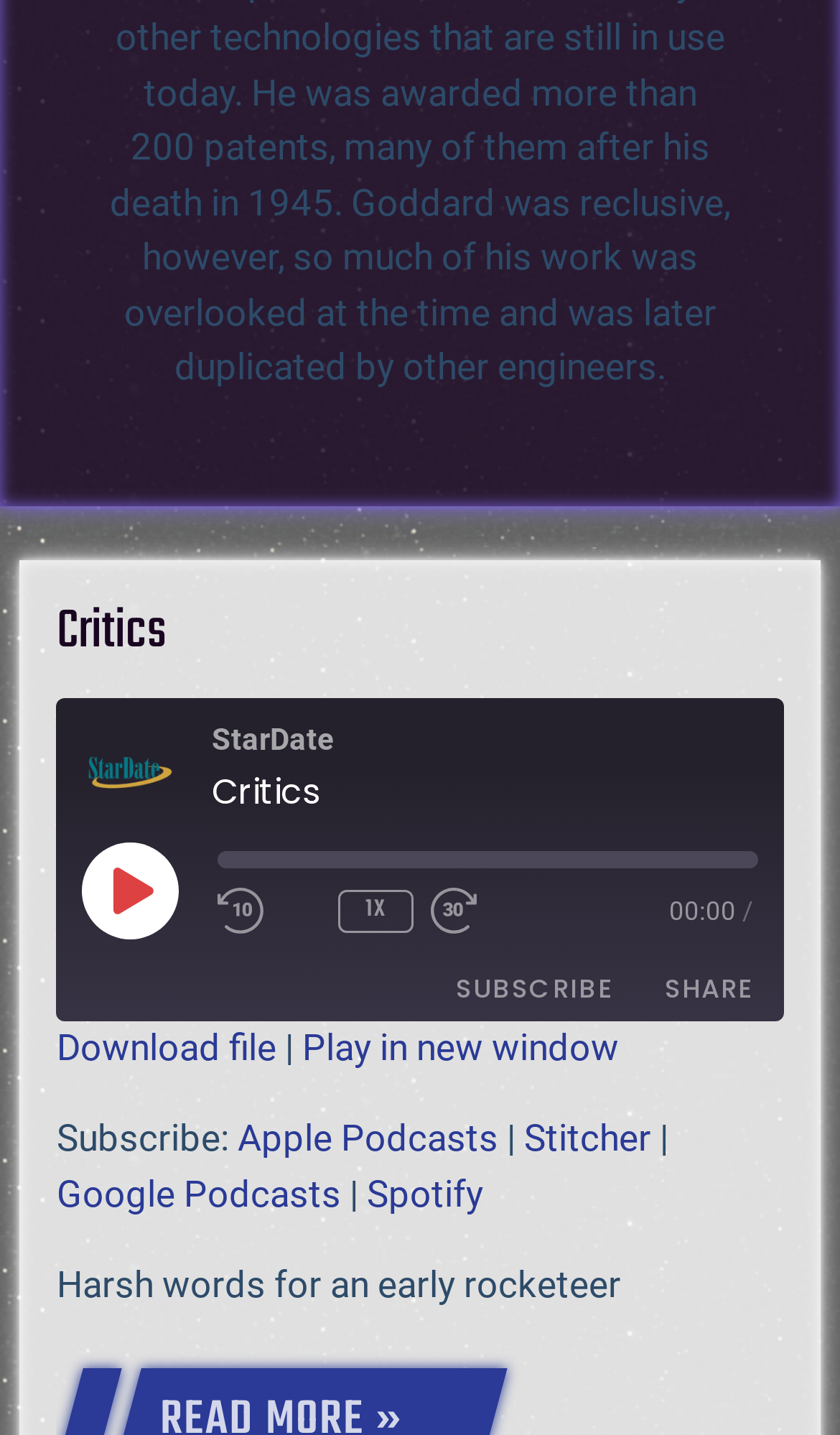For the following element description, predict the bounding box coordinates in the format (top-left x, top-left y, bottom-right x, bottom-right y). All values should be floating point numbers between 0 and 1. Description: Subscribe

[0.518, 0.673, 0.756, 0.706]